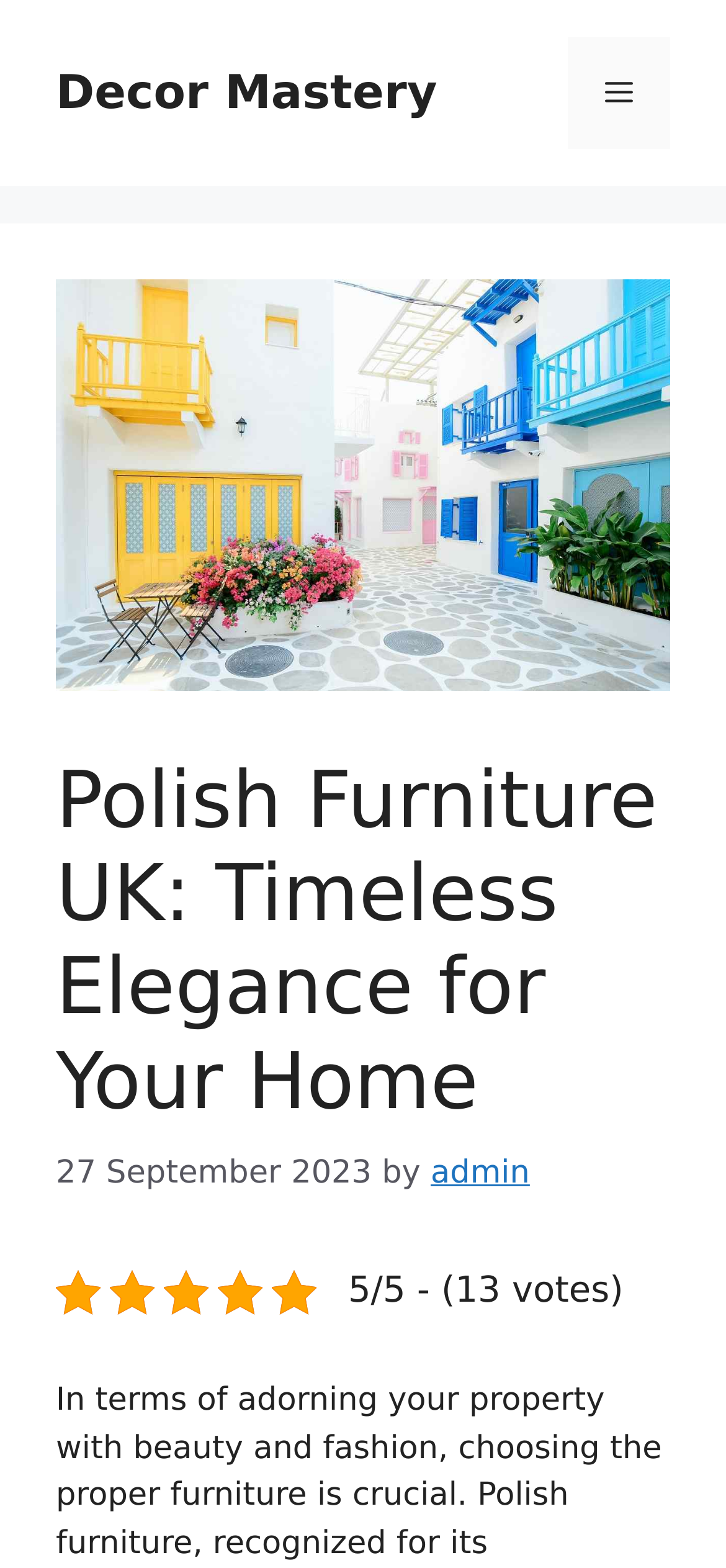Please answer the following question using a single word or phrase: 
Who is the author of the content?

admin